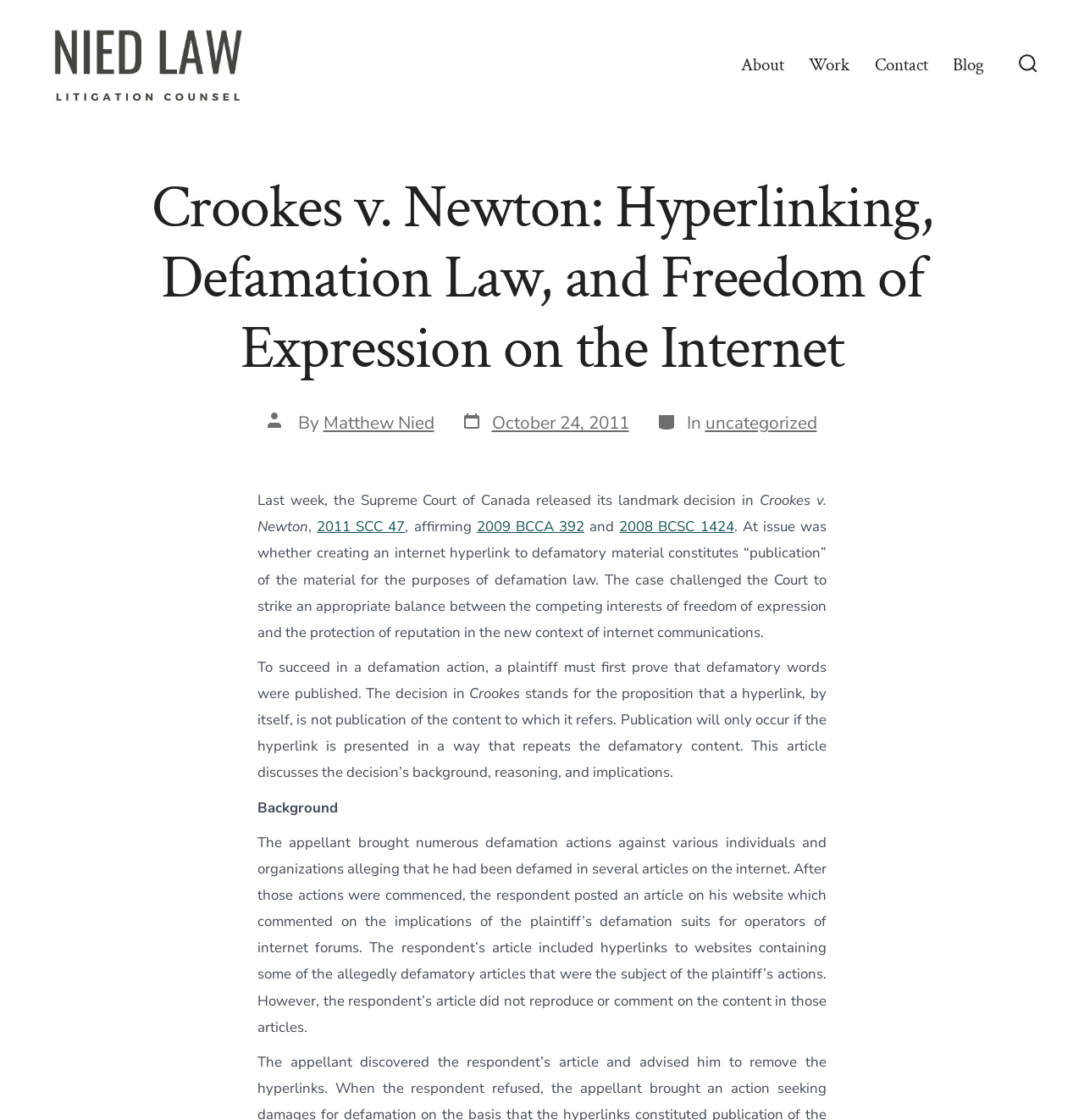Respond concisely with one word or phrase to the following query:
What is the category of the blog post?

uncategorized